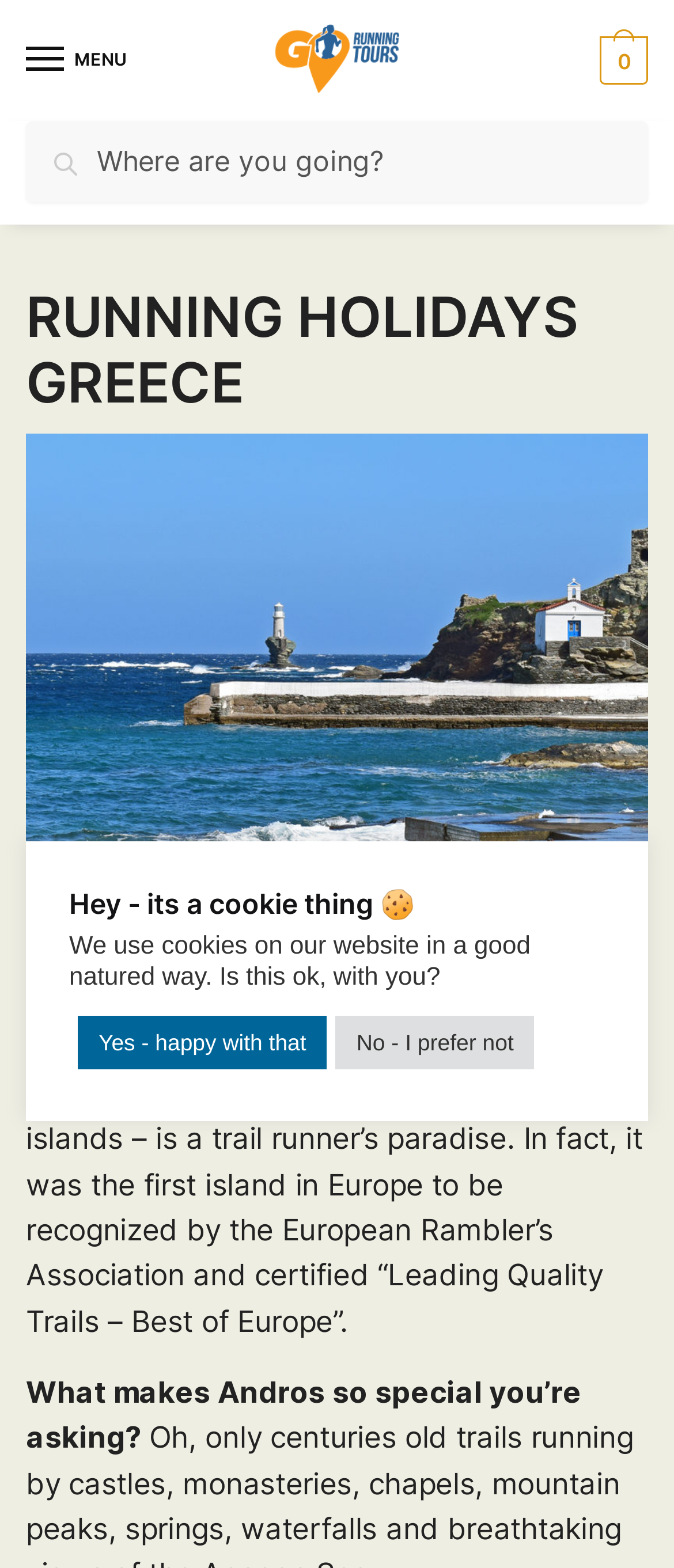Identify the bounding box for the described UI element. Provide the coordinates in (top-left x, top-left y, bottom-right x, bottom-right y) format with values ranging from 0 to 1: Yes - happy with that

[0.115, 0.648, 0.485, 0.682]